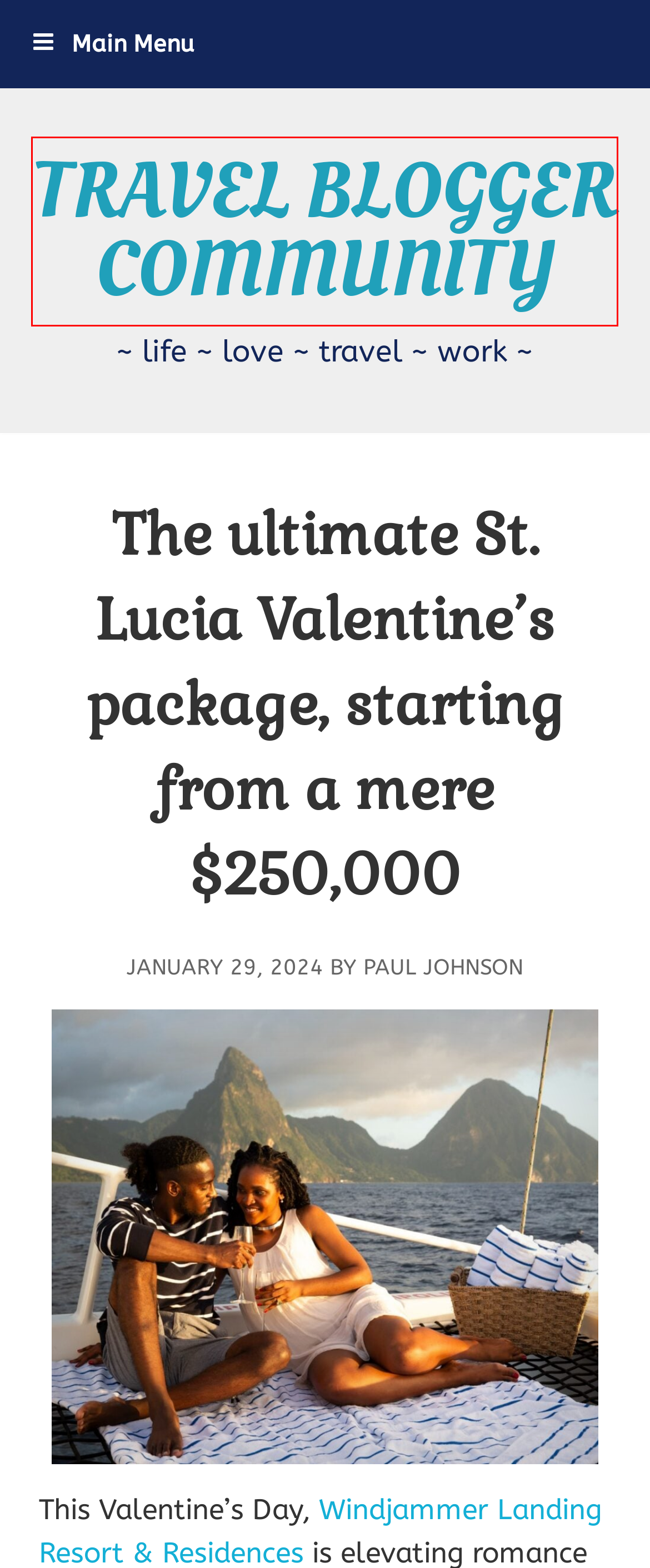You are presented with a screenshot of a webpage containing a red bounding box around an element. Determine which webpage description best describes the new webpage after clicking on the highlighted element. Here are the candidates:
A. Ashley Abroad | Travel Blogger Community
B. Travel Blogger Community | ~  life   ~   love   ~   travel   ~   work ~
C. Spartan Traveller | Travel Blogger Community
D. Dining in divine decadence: Marbella’s top 5 luxury restaurants | Travel Blogger Community
E. 15 of the best forts and palaces to visit in India | Travel Blogger Community
F. Siam and Beyond | Travel Blogger Community
G. StyleHi Club | Travel Blogger Community
H. A Luxury Travel Blog | Travel Blogger Community

B